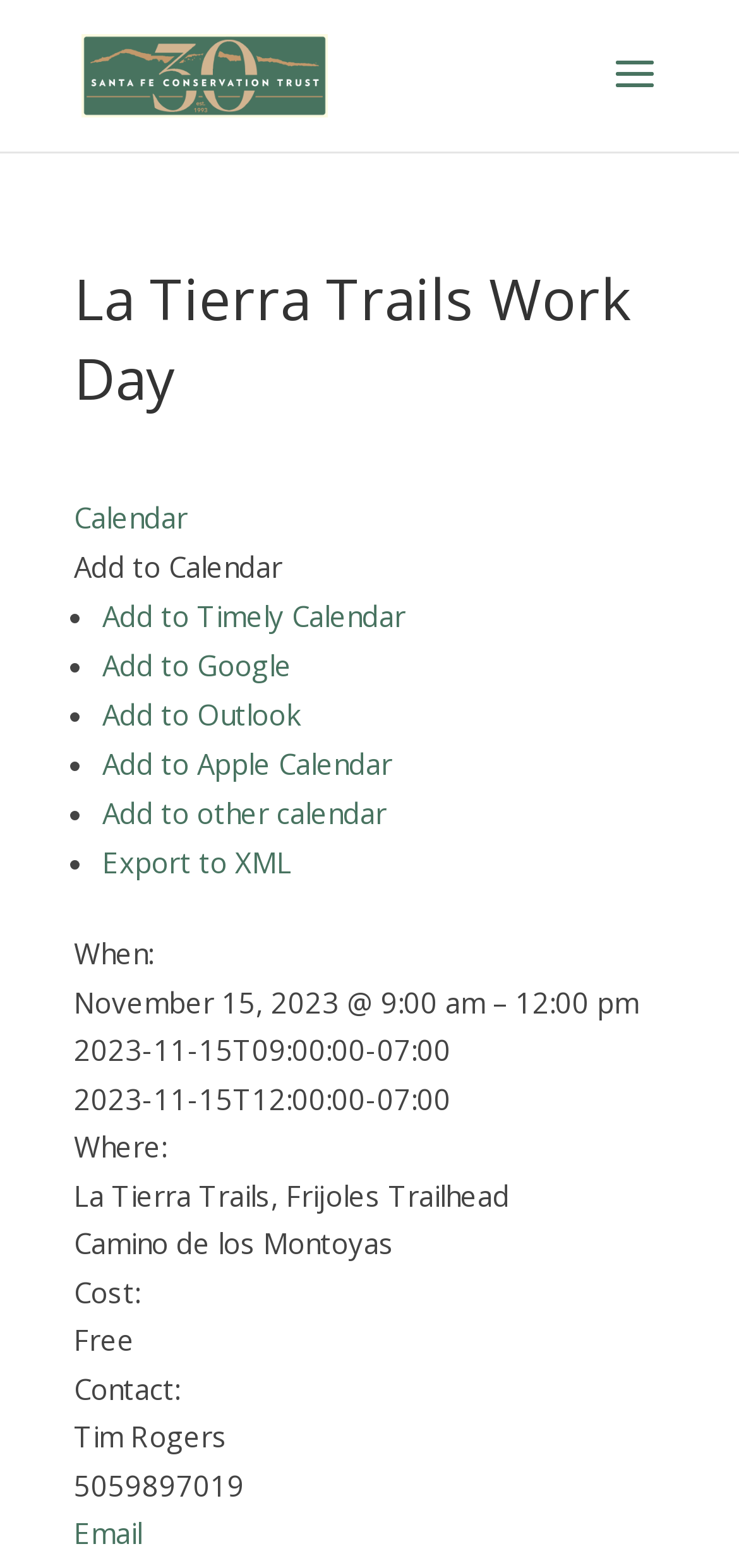Give a one-word or short phrase answer to this question: 
How can I add the La Tierra Trails Work Day to my calendar?

Using the 'Add to Calendar' button